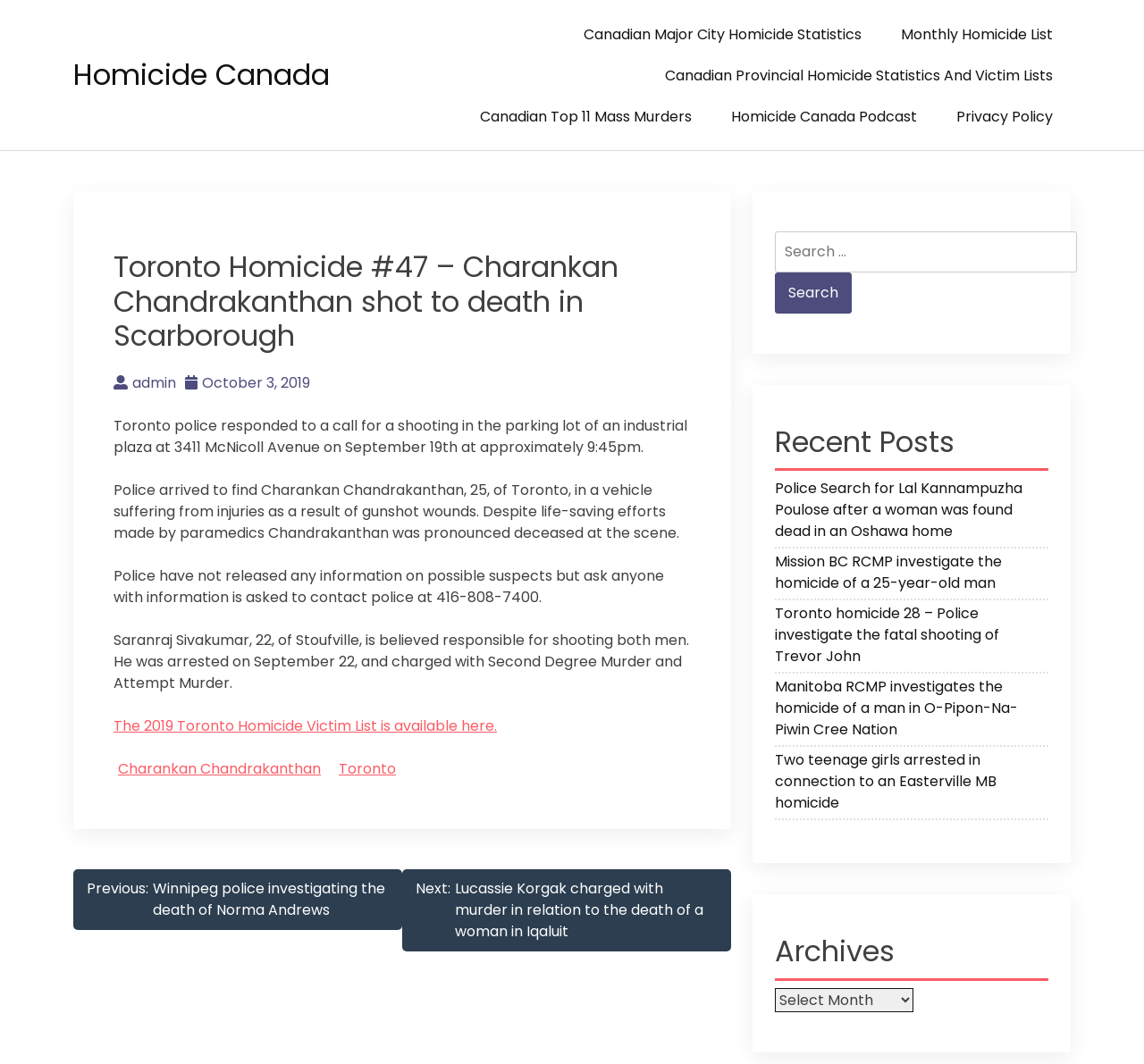How many search boxes are on the webpage?
Provide a detailed and extensive answer to the question.

I looked at the webpage and found one search box, which is located in the top-right corner of the page. It has a label 'Search for:' and a button labeled 'Search'.